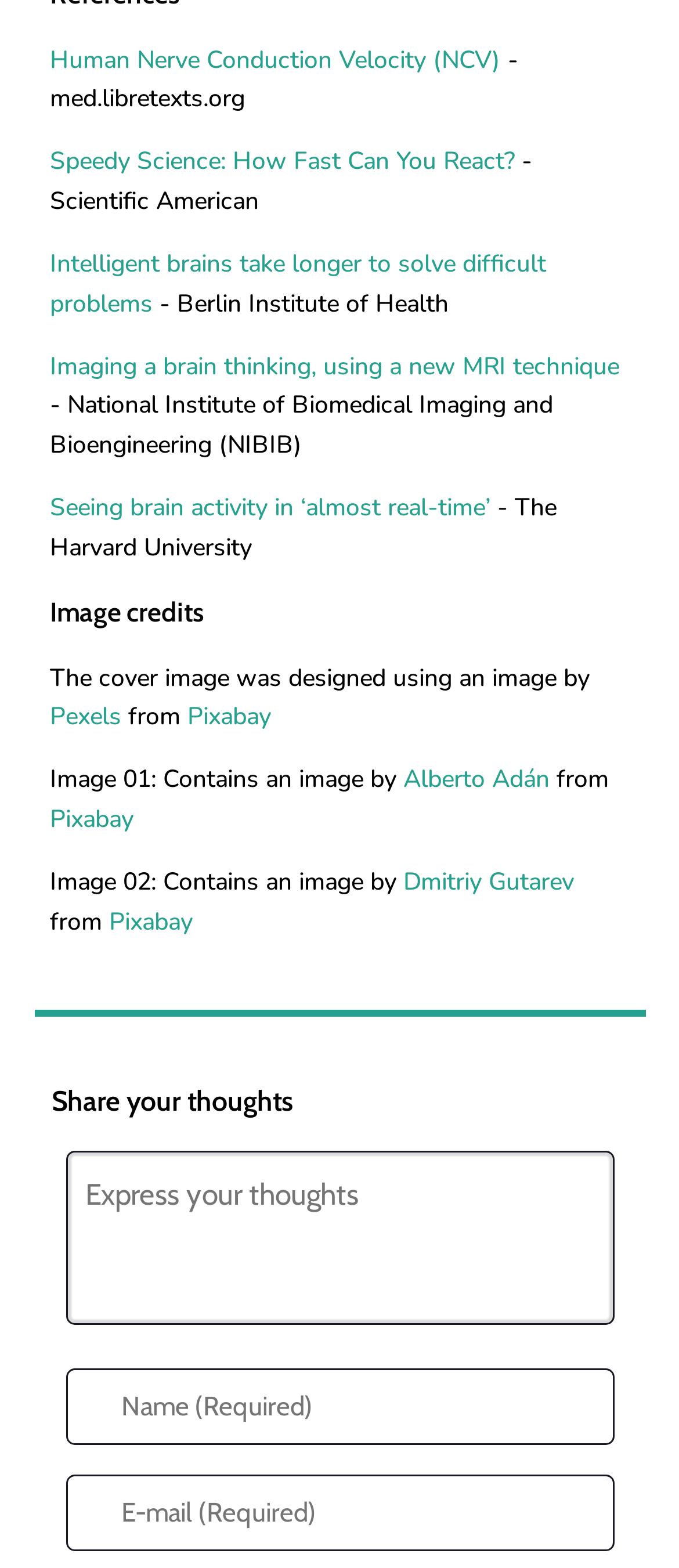Determine the bounding box coordinates of the clickable element necessary to fulfill the instruction: "Click on the link to learn about Human Nerve Conduction Velocity". Provide the coordinates as four float numbers within the 0 to 1 range, i.e., [left, top, right, bottom].

[0.073, 0.027, 0.737, 0.049]